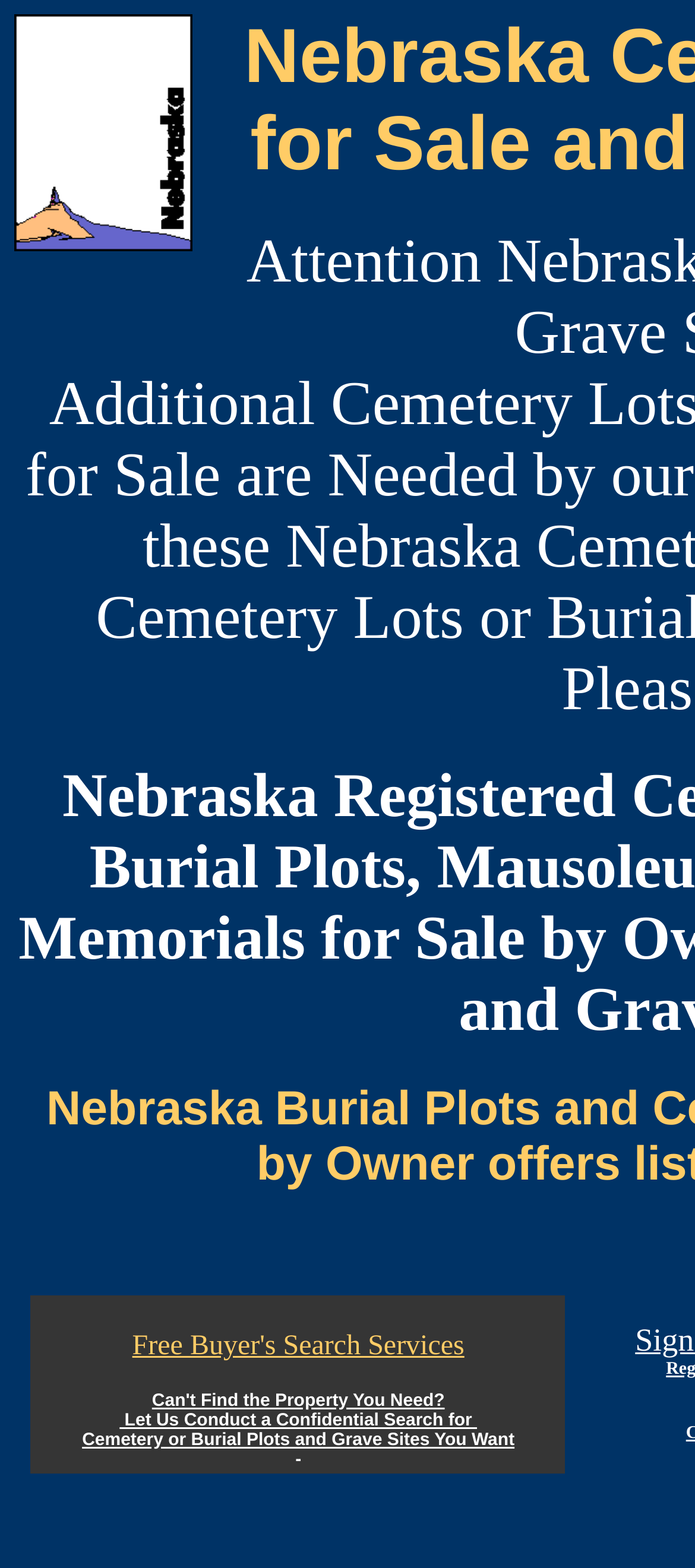What is the purpose of the search service?
Use the information from the image to give a detailed answer to the question.

The purpose of the search service is to find cemetery plots or burial spaces, as mentioned in the sentence 'Can't Find the Property You Need? Let Us Conduct a Confidential Search for Cemetery or Burial Plots and Grave Sites You Want -'.